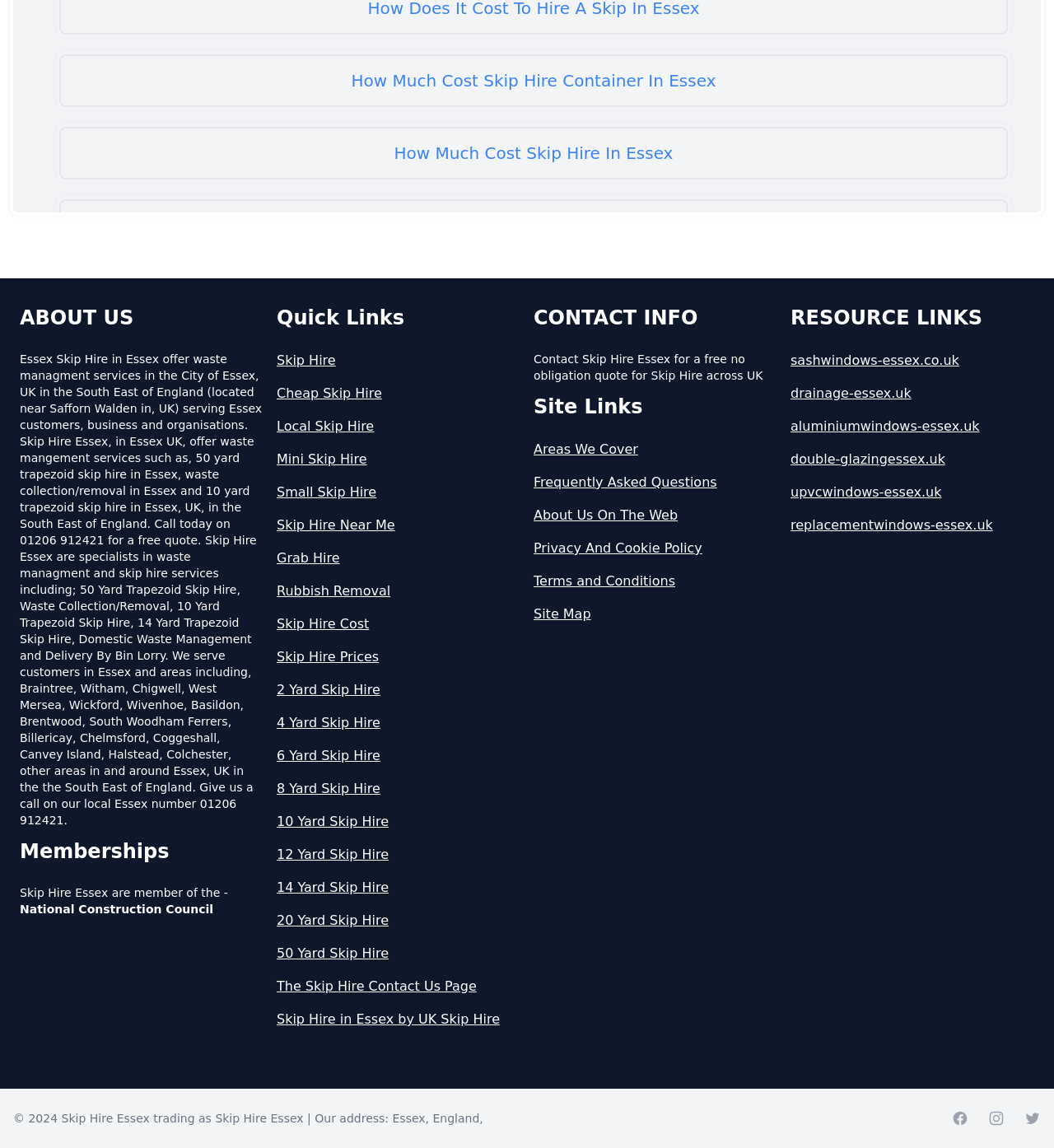Identify the bounding box coordinates for the region to click in order to carry out this instruction: "Read about 'ABOUT US'". Provide the coordinates using four float numbers between 0 and 1, formatted as [left, top, right, bottom].

[0.019, 0.265, 0.25, 0.288]